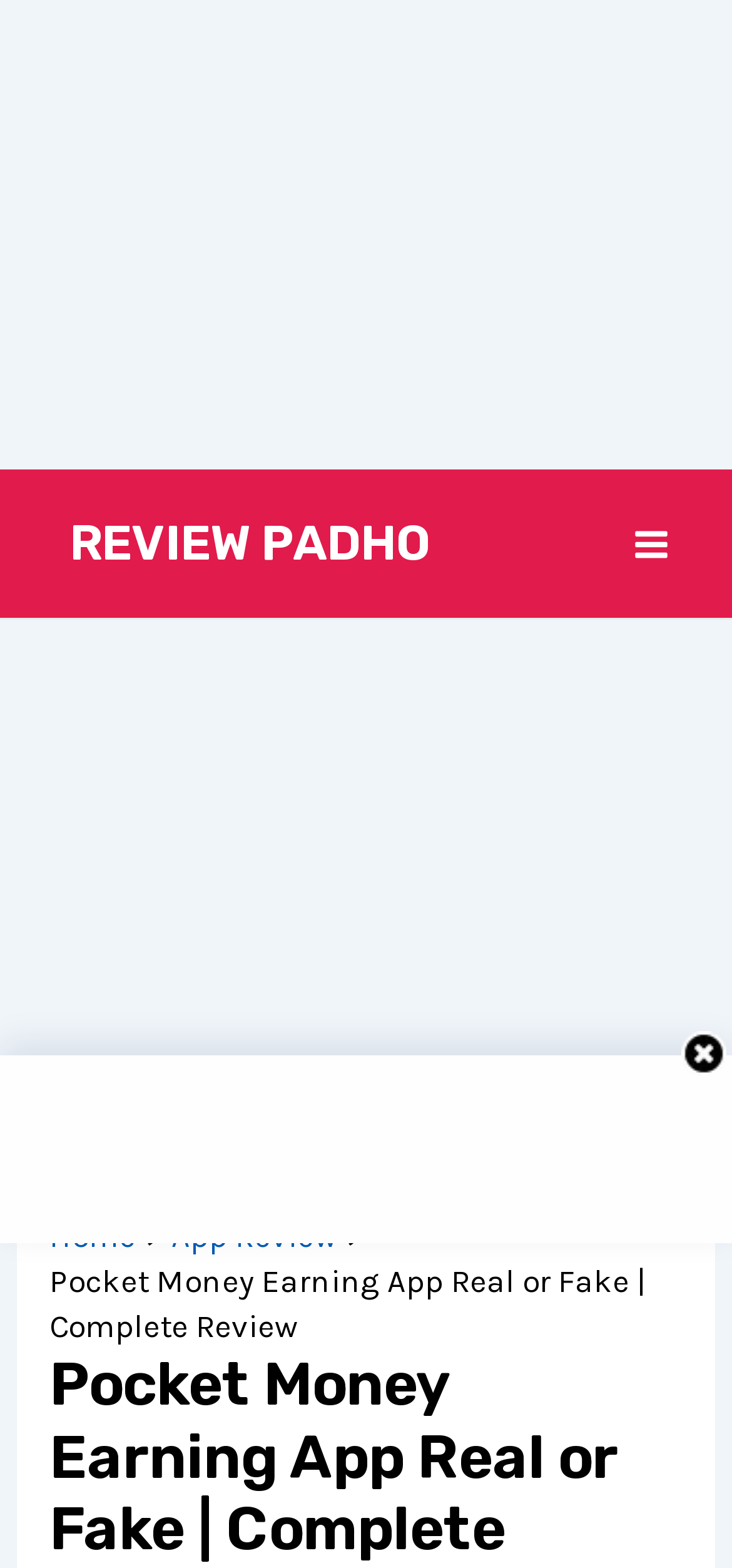Given the description of a UI element: "Menu Menu", identify the bounding box coordinates of the matching element in the webpage screenshot.

None